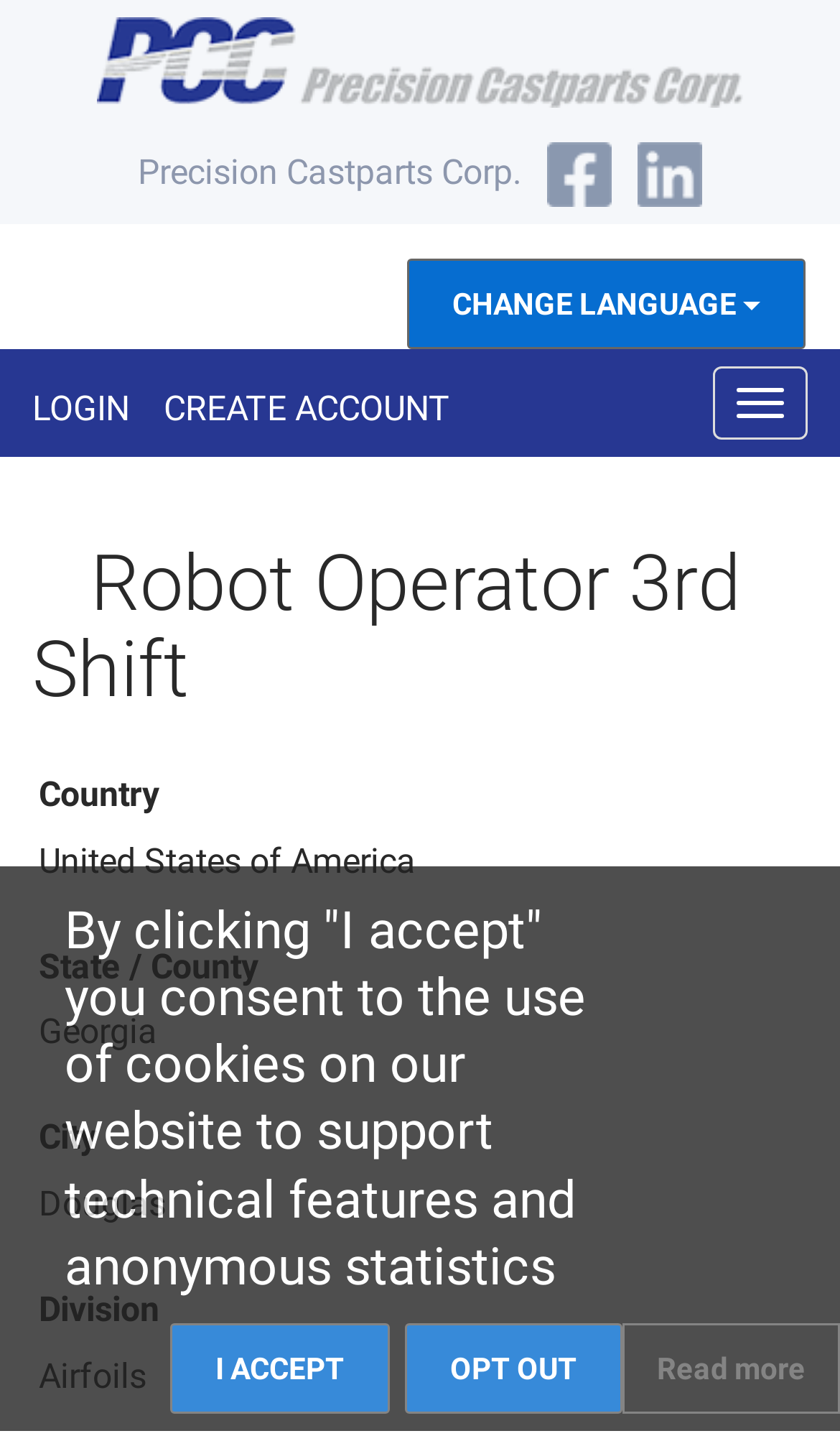Refer to the screenshot and answer the following question in detail:
What is the language of the webpage?

The language of the webpage can be inferred from the text on the webpage. Specifically, the text is in English, which suggests that the language of the webpage is English. This is also supported by the presence of a 'CHANGE LANGUAGE' button, which implies that the default language is English.